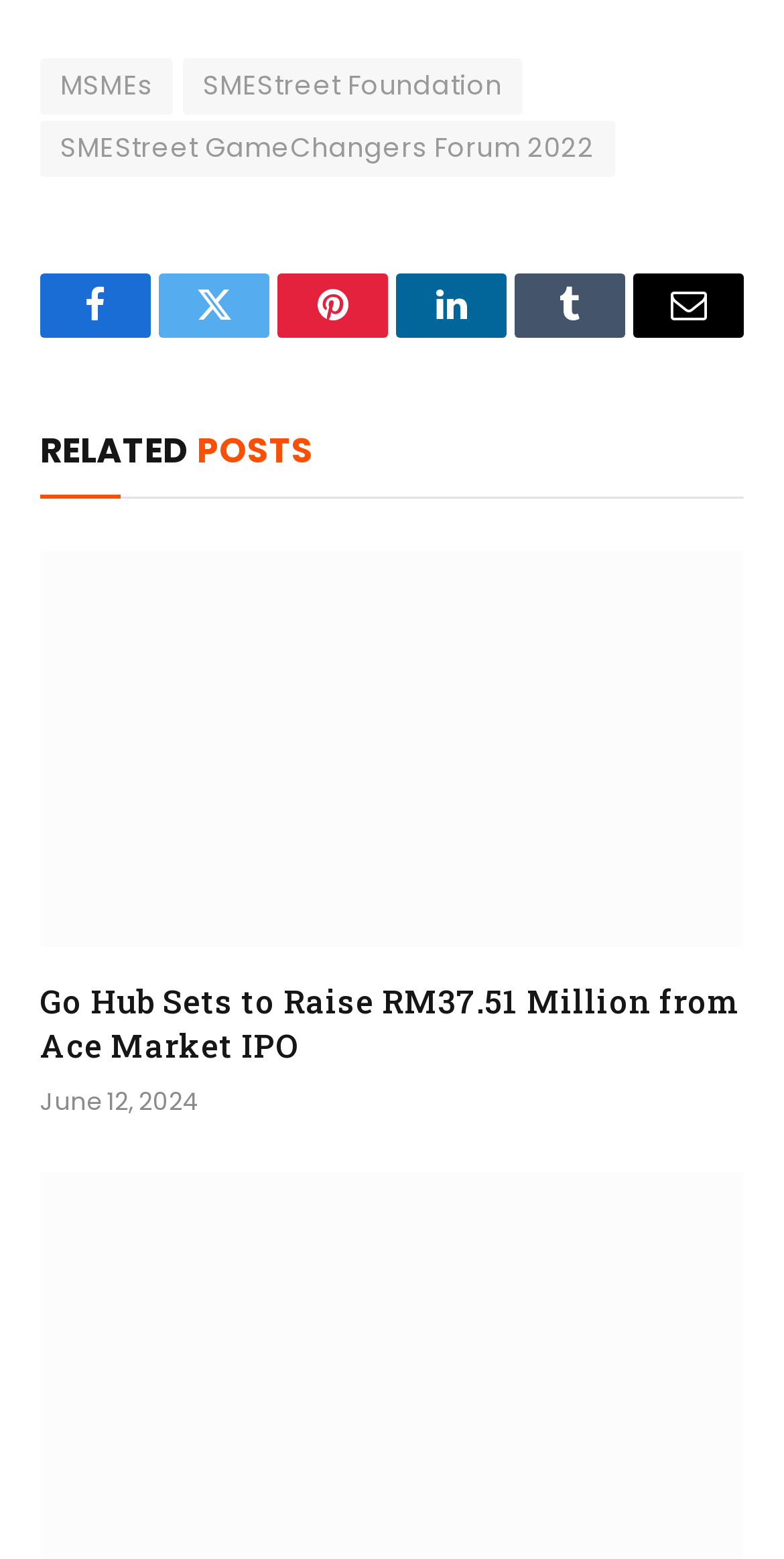Can you specify the bounding box coordinates of the area that needs to be clicked to fulfill the following instruction: "Visit SMEStreet Foundation"?

[0.233, 0.037, 0.666, 0.073]